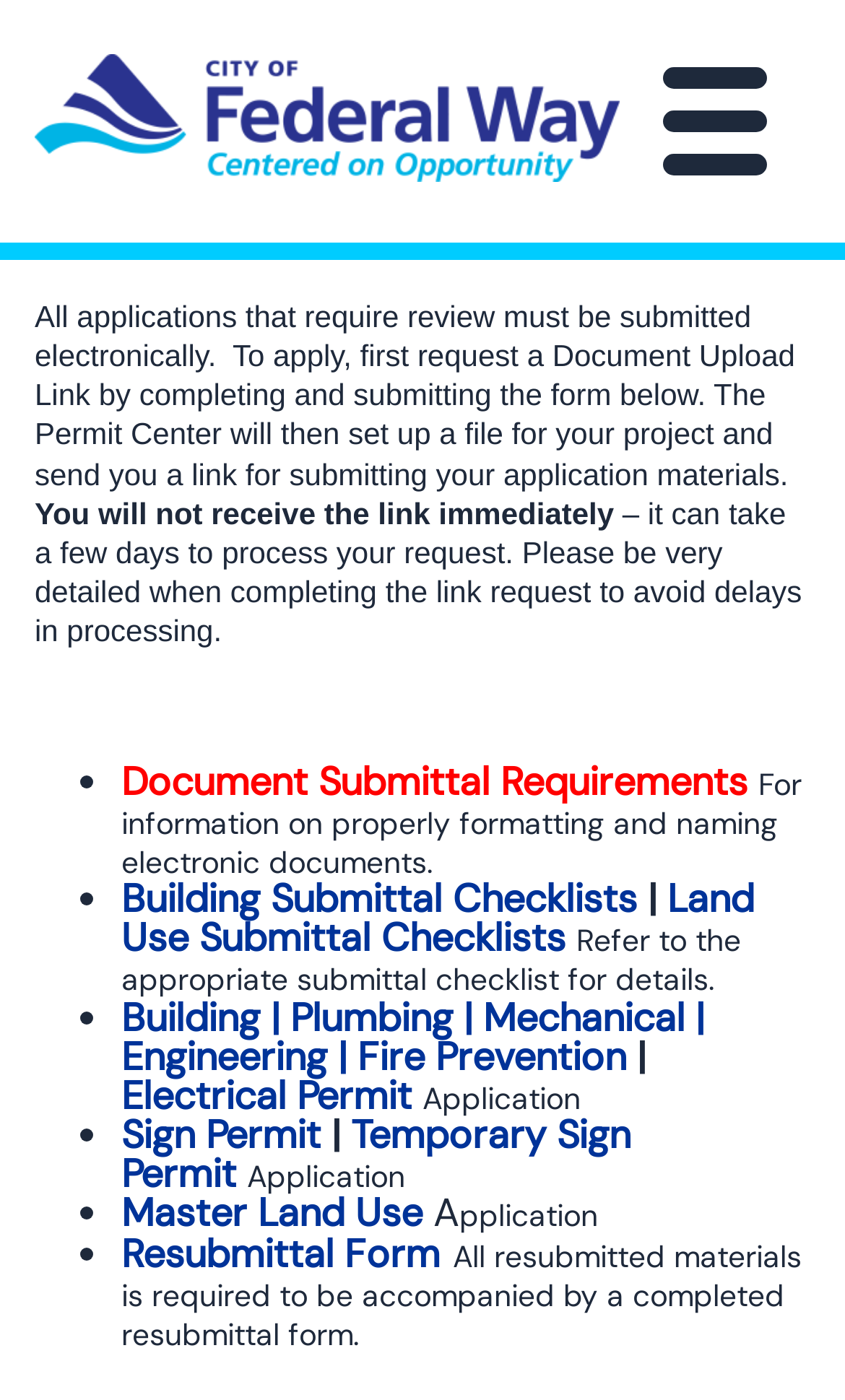Use a single word or phrase to answer the question:
What is the purpose of this webpage?

Electronic document submittal